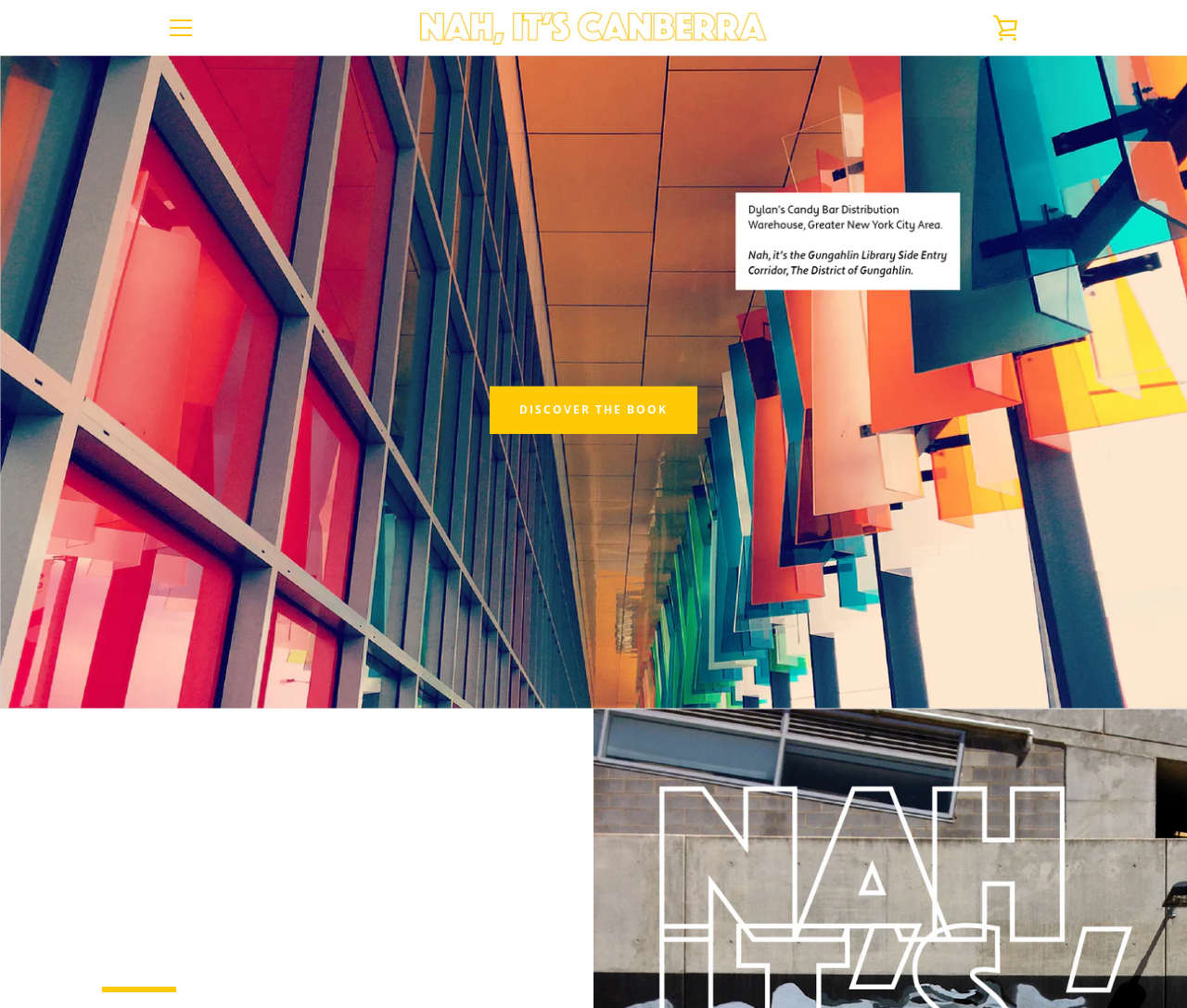What is the purpose of the 'Skip to content' link?
From the screenshot, provide a brief answer in one word or phrase.

Accessibility